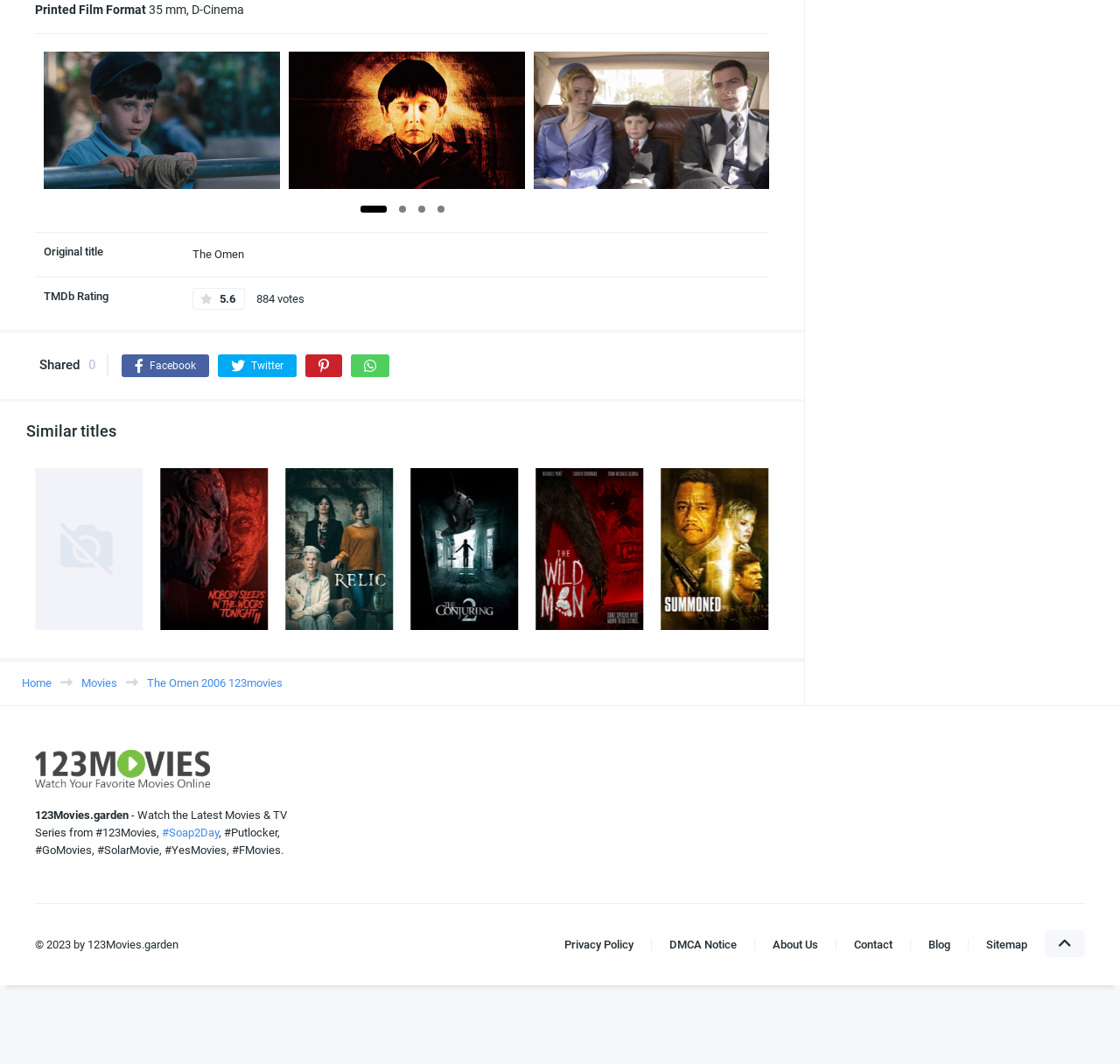What is the rating of The Omen 2006?
Please use the image to provide an in-depth answer to the question.

The rating of The Omen 2006 can be found in the section that displays the movie's details, where it says 'TMDb Rating' followed by the rating '5.6'.